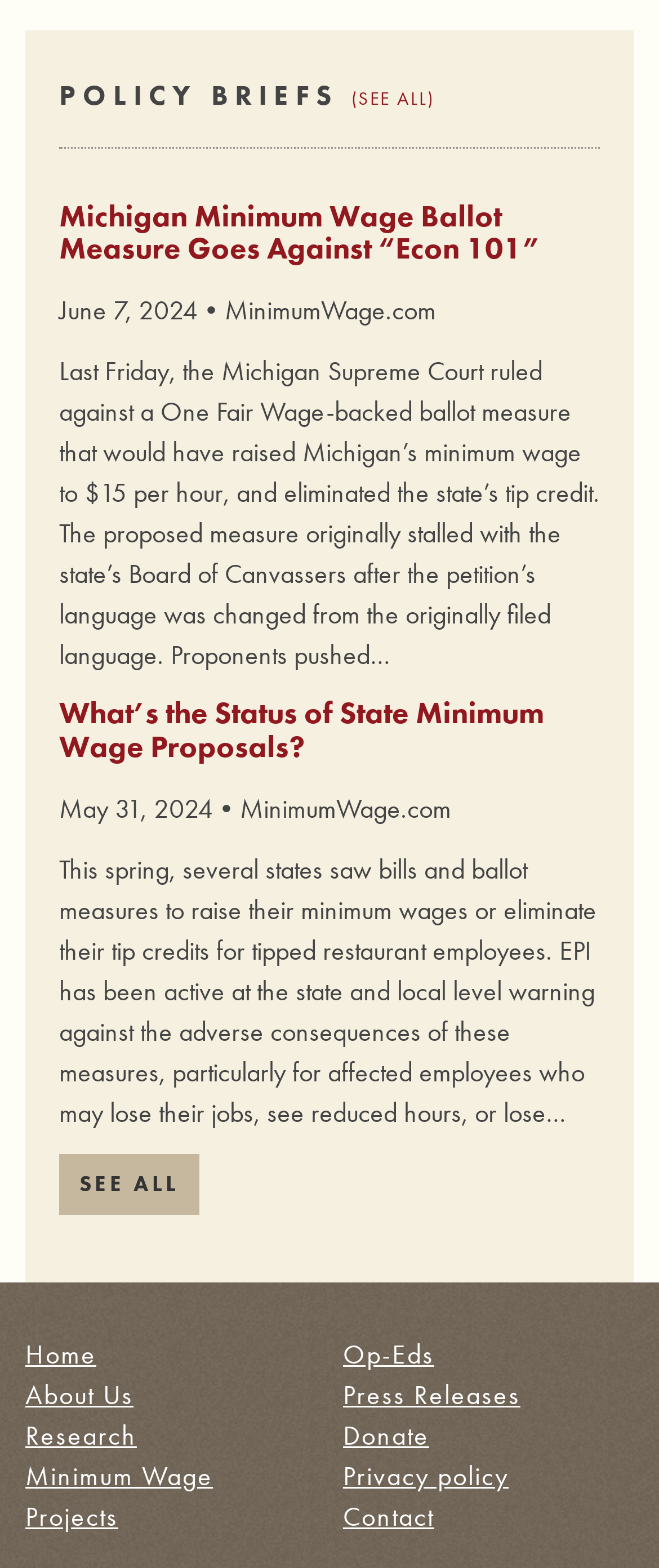Given the element description, predict the bounding box coordinates in the format (top-left x, top-left y, bottom-right x, bottom-right y). Make sure all values are between 0 and 1. Here is the element description: Contact

[0.521, 0.956, 0.659, 0.979]